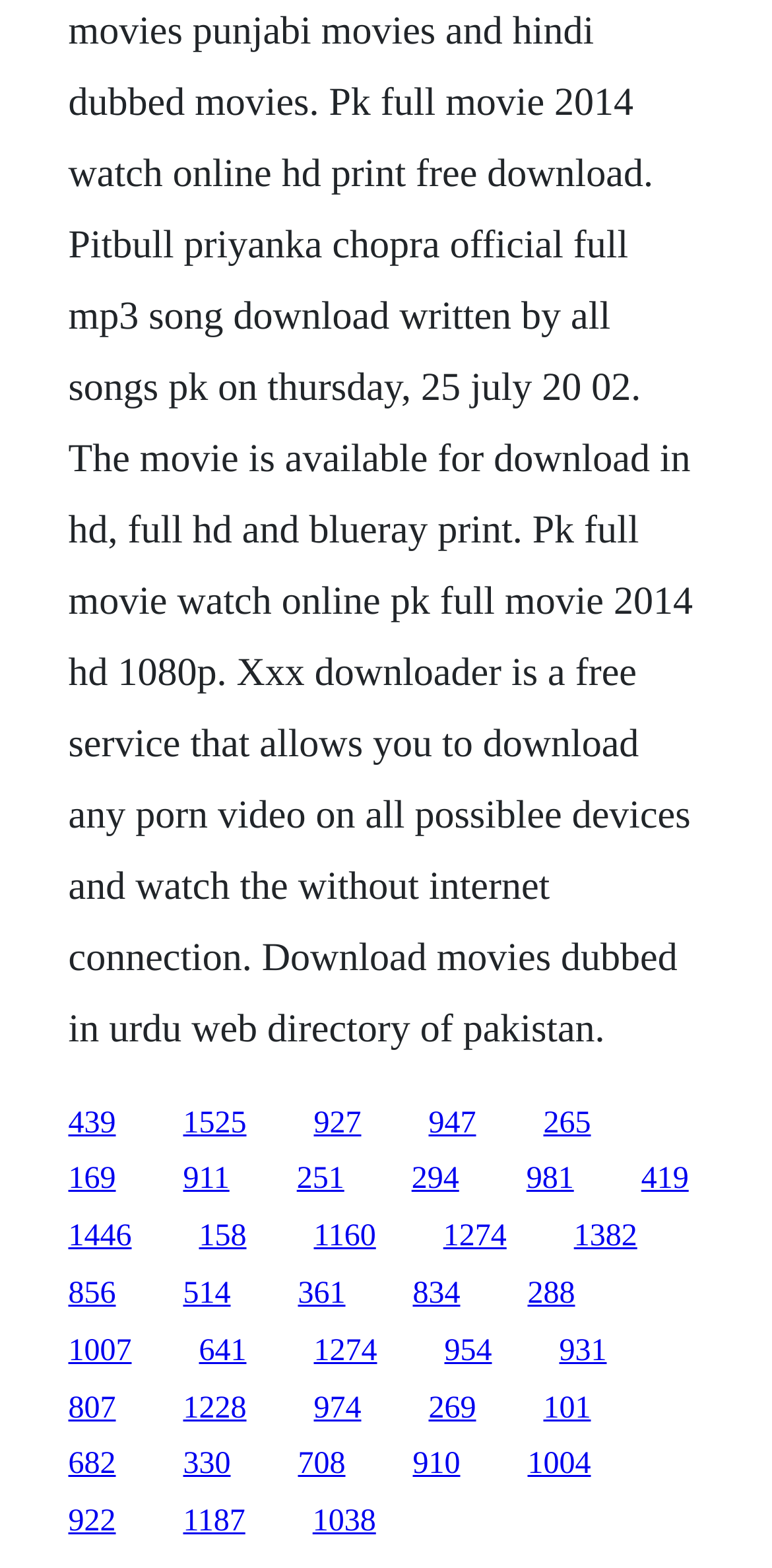Determine the bounding box coordinates for the area that needs to be clicked to fulfill this task: "access the second link on the second row". The coordinates must be given as four float numbers between 0 and 1, i.e., [left, top, right, bottom].

[0.237, 0.742, 0.297, 0.763]